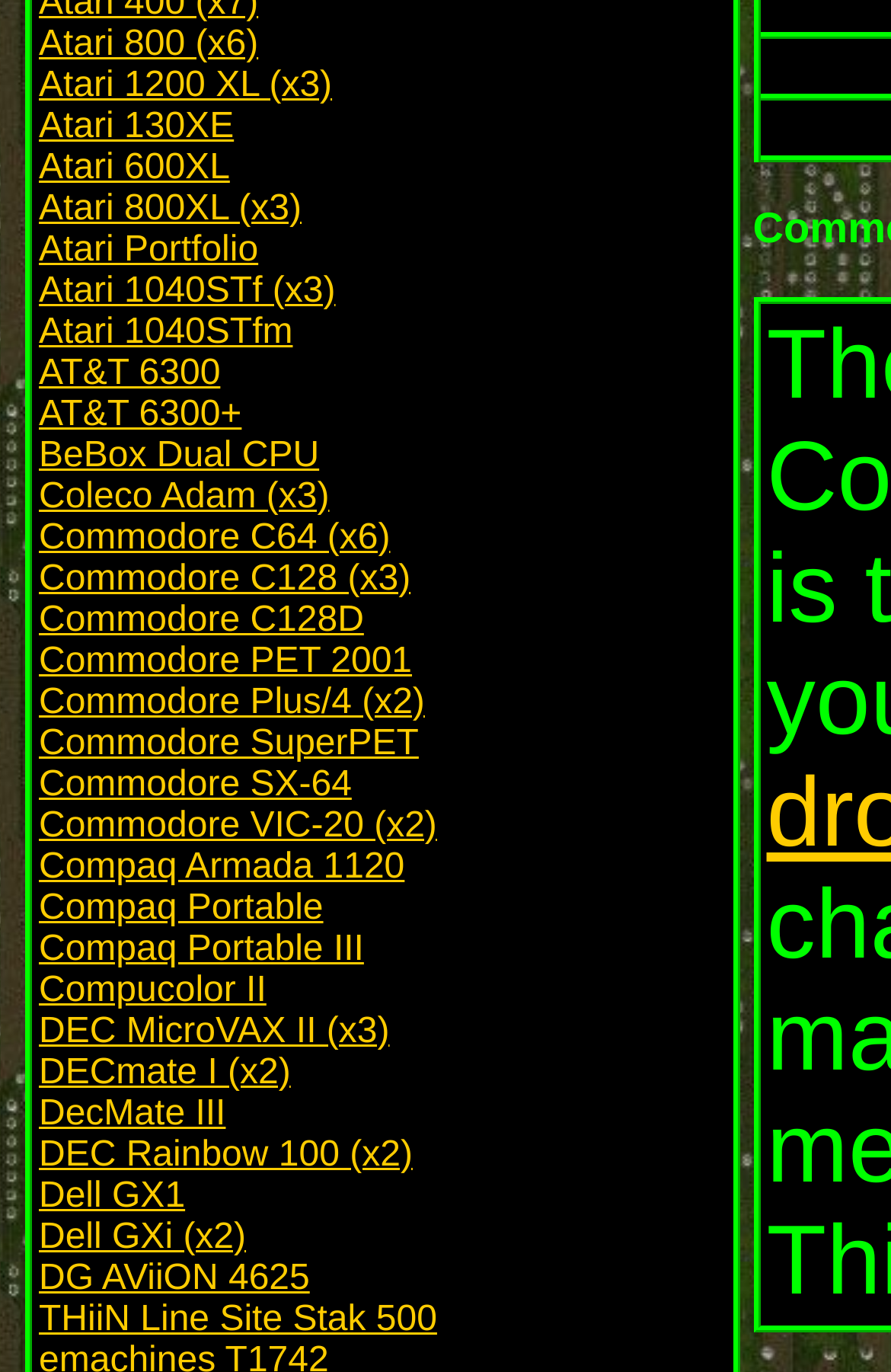How many Atari computer models are listed?
Answer the question with as much detail as you can, using the image as a reference.

I counted the number of link elements with 'Atari' in their OCR text and found that there are 5 Atari computer models listed: Atari 800, Atari 1200 XL, Atari 130XE, Atari 600XL, and Atari 800XL.